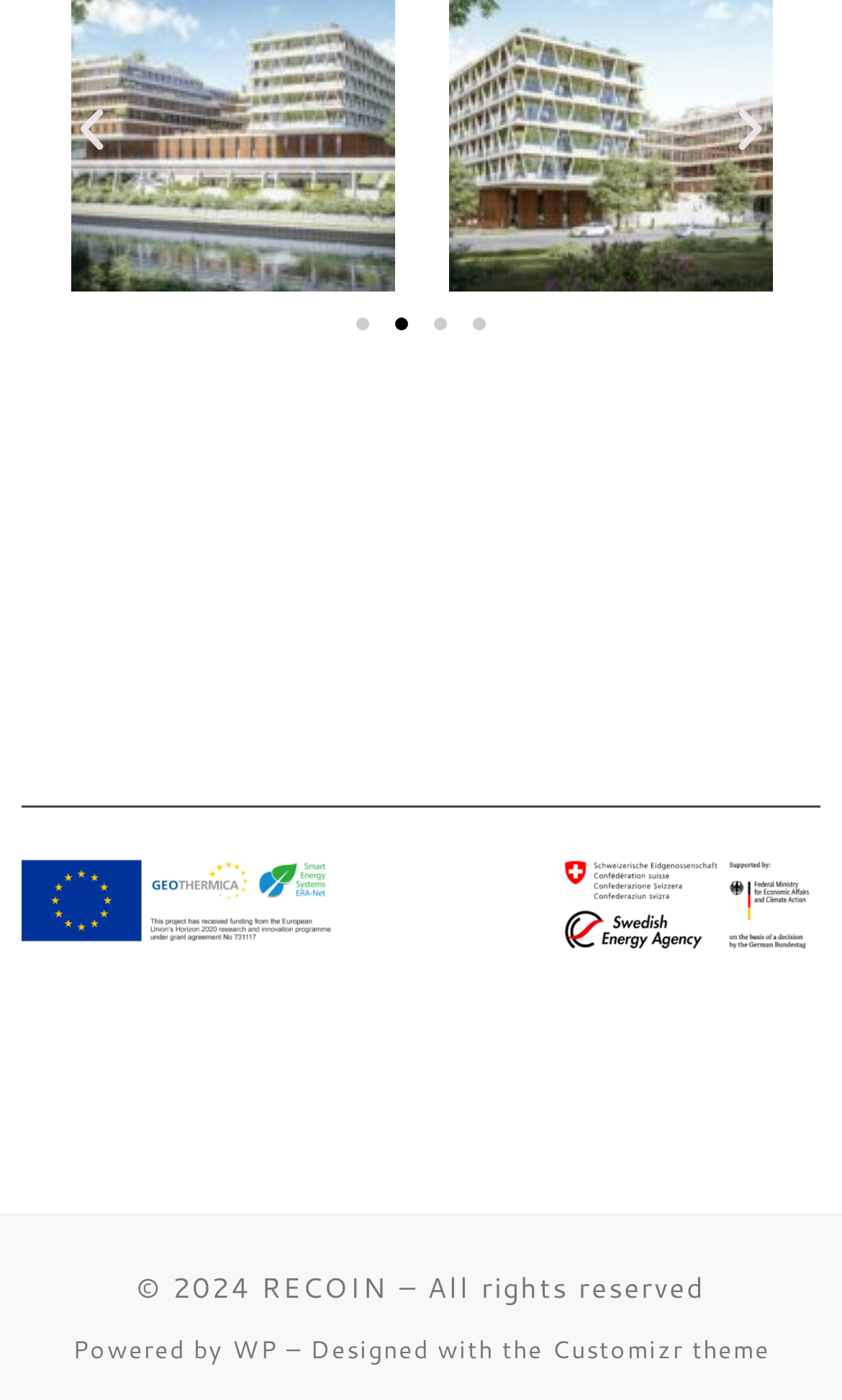Highlight the bounding box coordinates of the element you need to click to perform the following instruction: "Visit WP."

[0.276, 0.951, 0.329, 0.976]